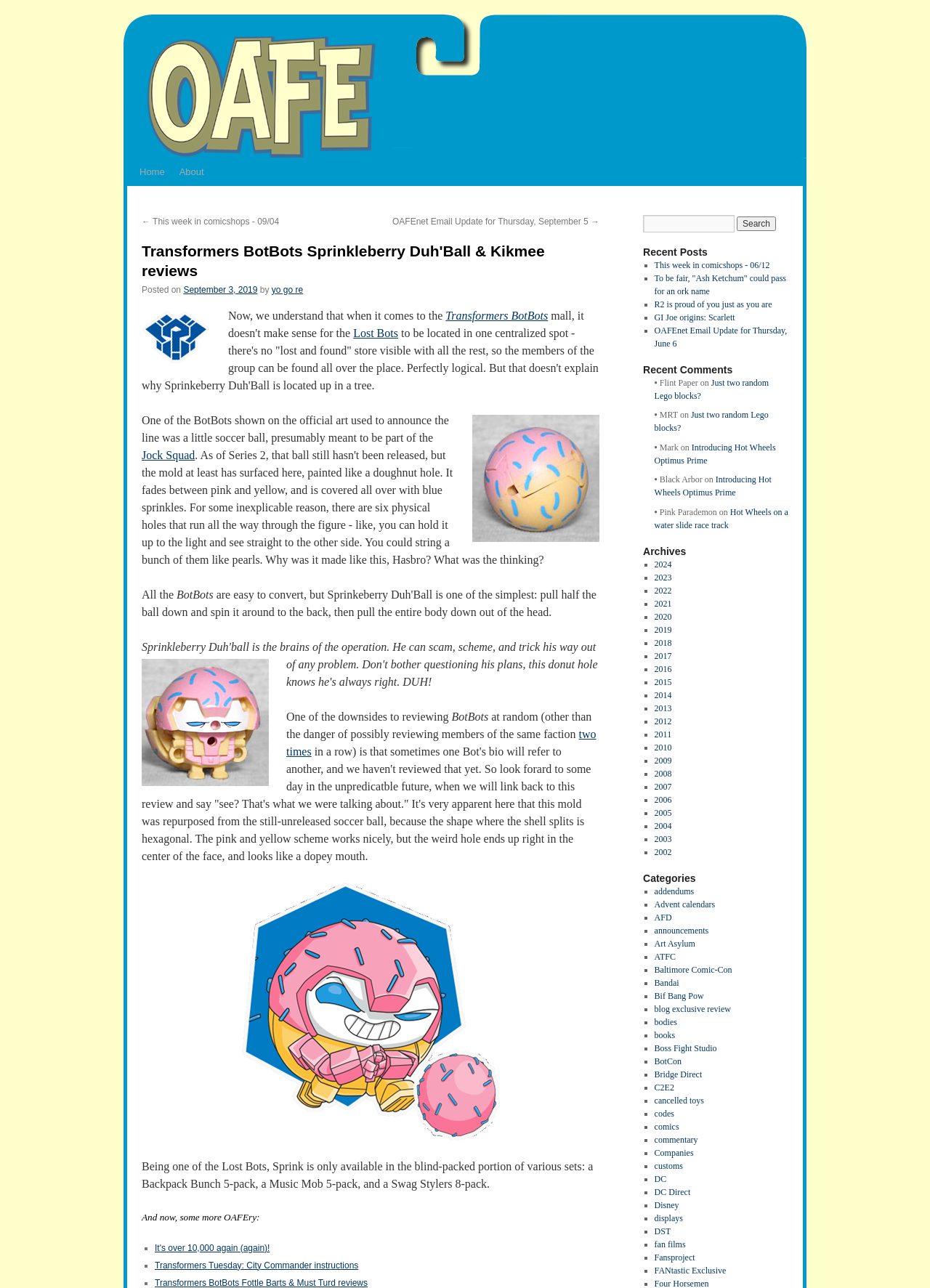What is the topic of the review?
From the screenshot, provide a brief answer in one word or phrase.

Transformers BotBots